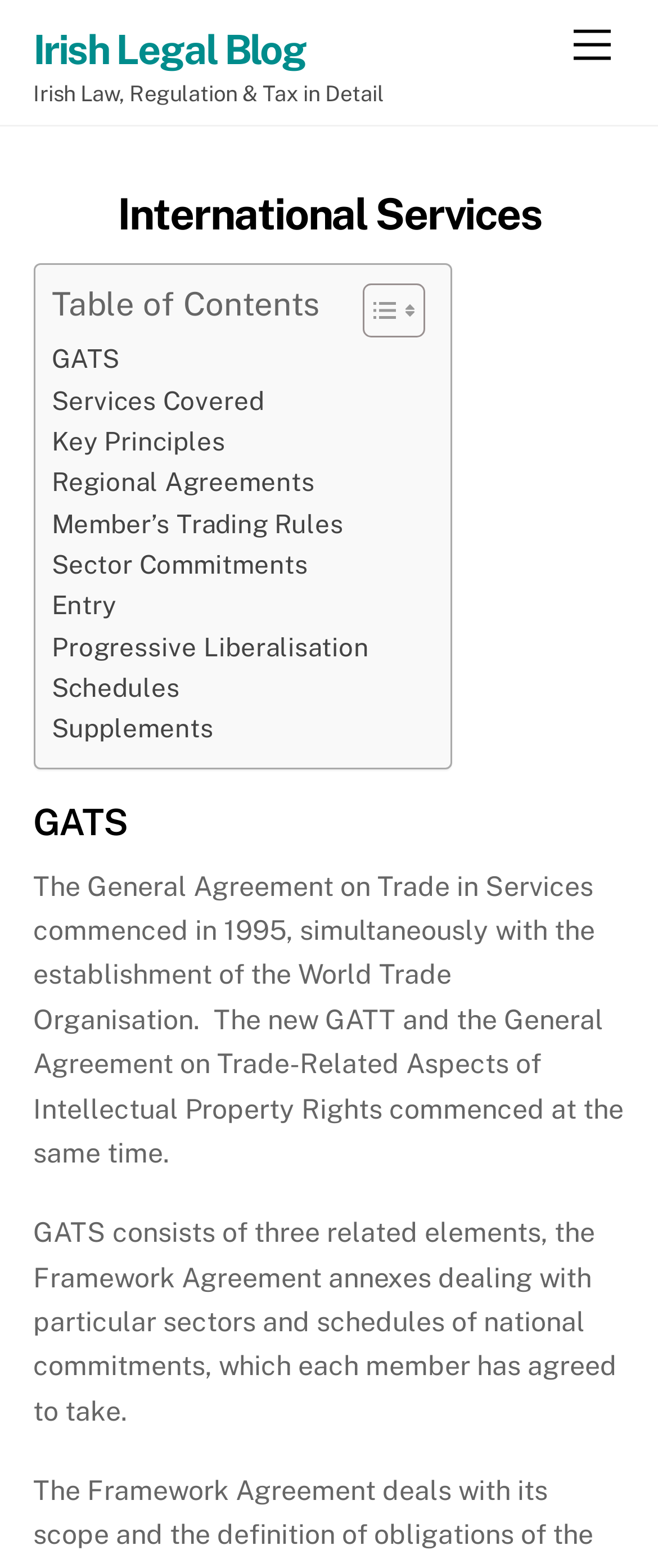Please identify the bounding box coordinates of the element's region that needs to be clicked to fulfill the following instruction: "Read about 'GATS'". The bounding box coordinates should consist of four float numbers between 0 and 1, i.e., [left, top, right, bottom].

[0.078, 0.217, 0.181, 0.243]